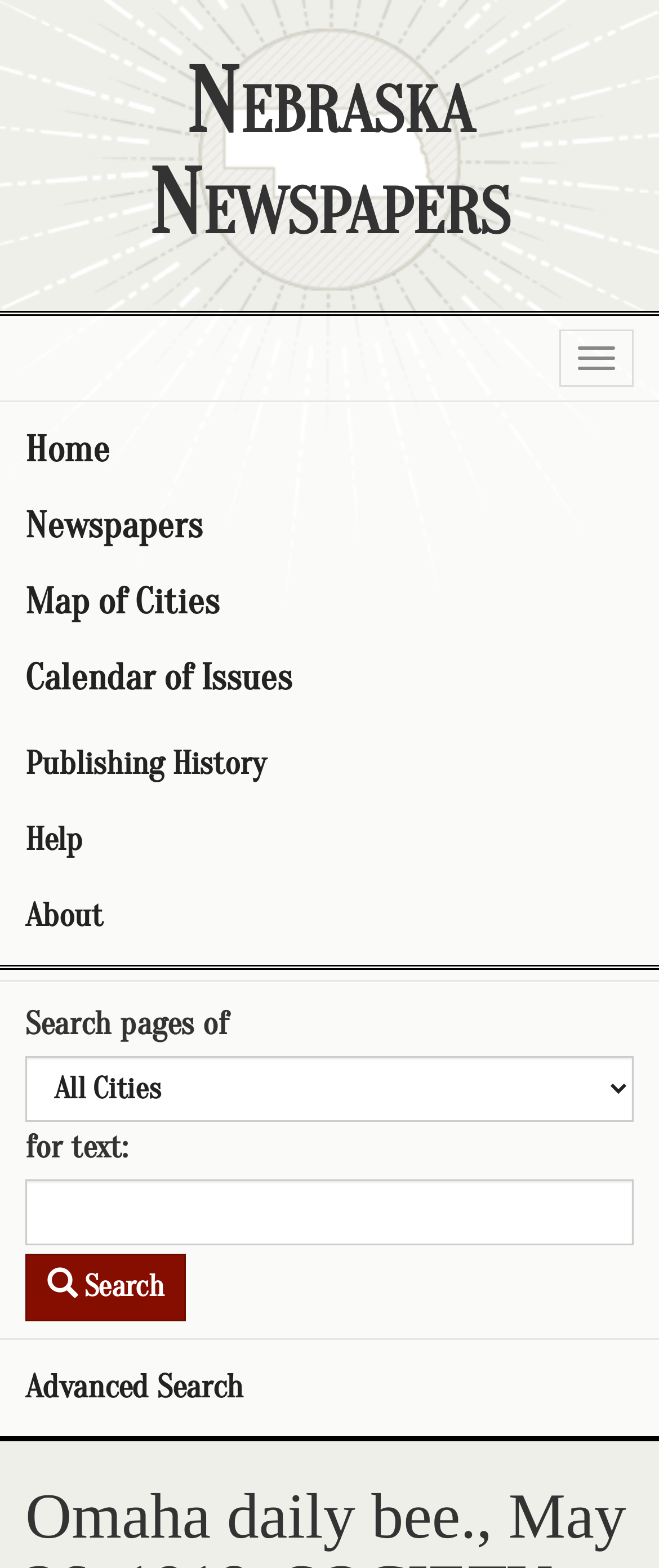Pinpoint the bounding box coordinates of the clickable element to carry out the following instruction: "Read the news about SNU."

None